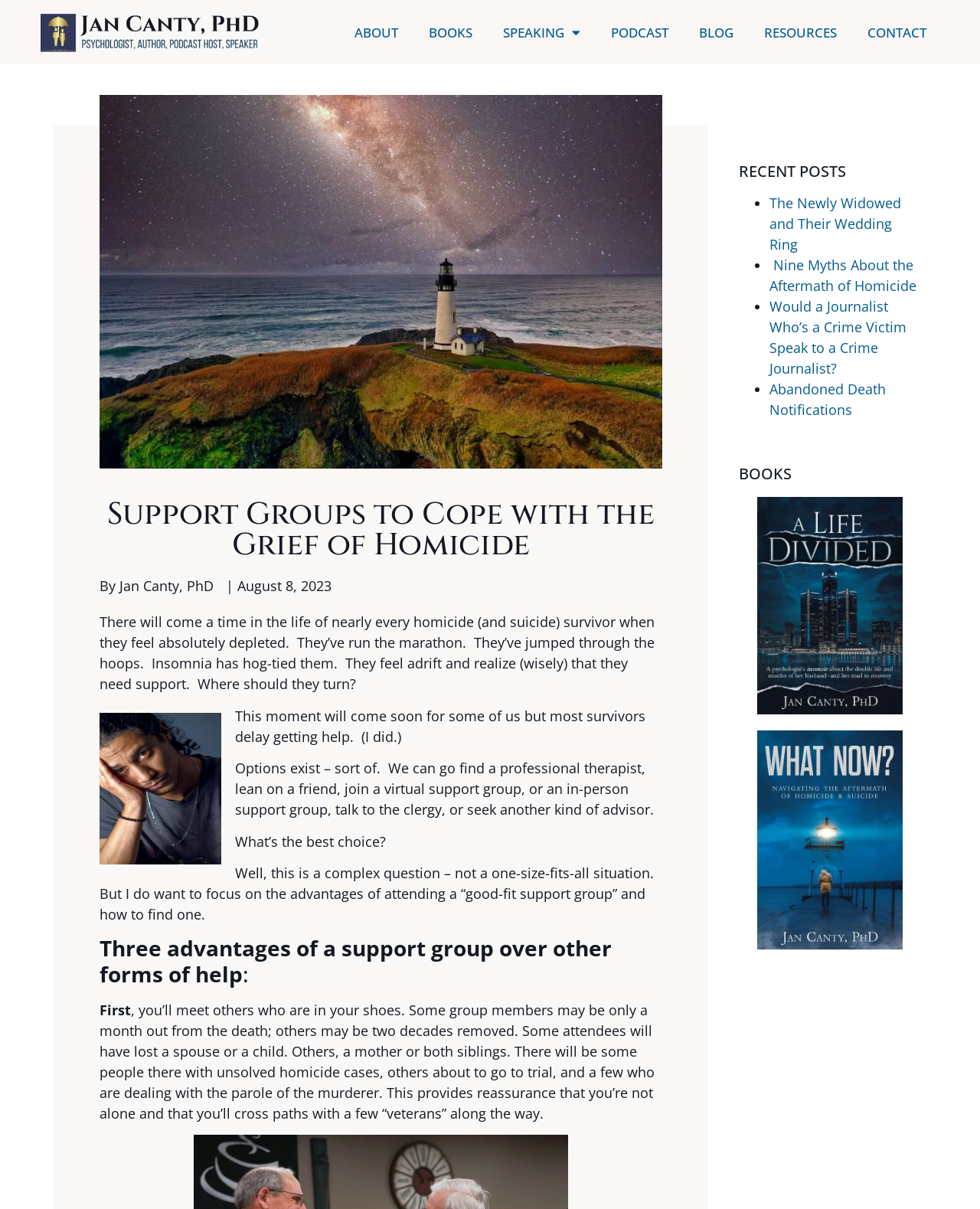Provide a single word or phrase to answer the given question: 
What is the format of the 'RECENT POSTS' section?

List